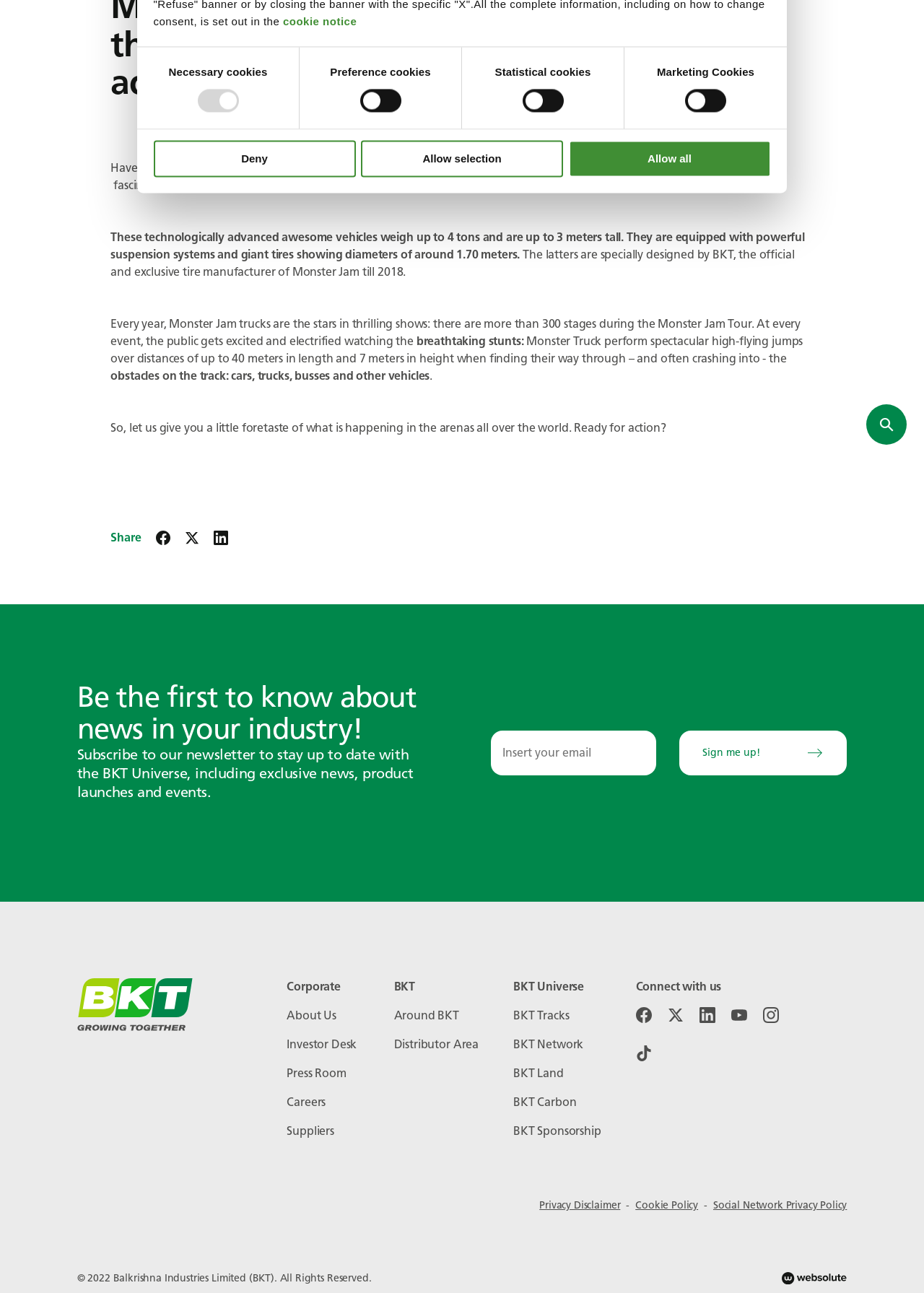Given the description: "Social Network Privacy Policy", determine the bounding box coordinates of the UI element. The coordinates should be formatted as four float numbers between 0 and 1, [left, top, right, bottom].

[0.772, 0.928, 0.917, 0.937]